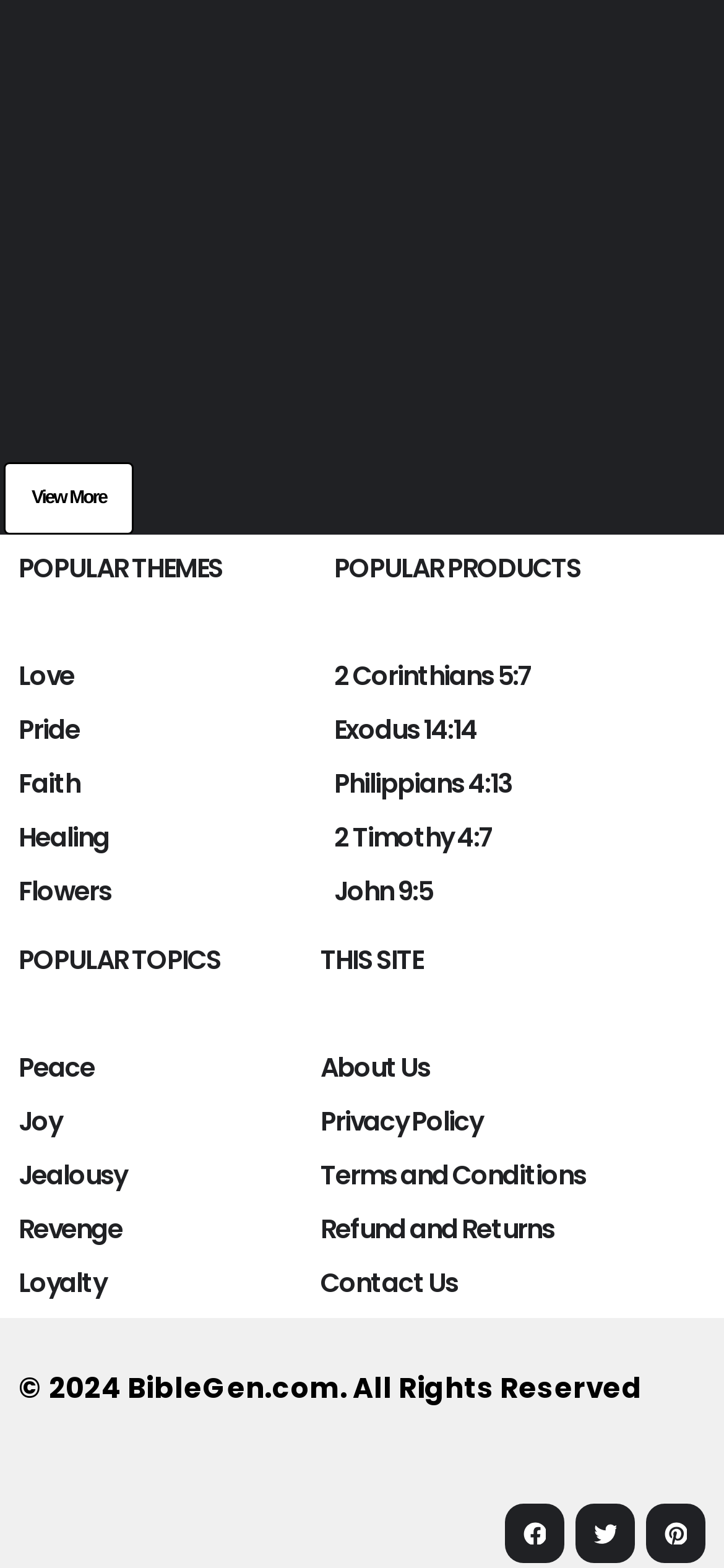Determine the bounding box coordinates of the section I need to click to execute the following instruction: "explore debt consolidation strategies". Provide the coordinates as four float numbers between 0 and 1, i.e., [left, top, right, bottom].

None